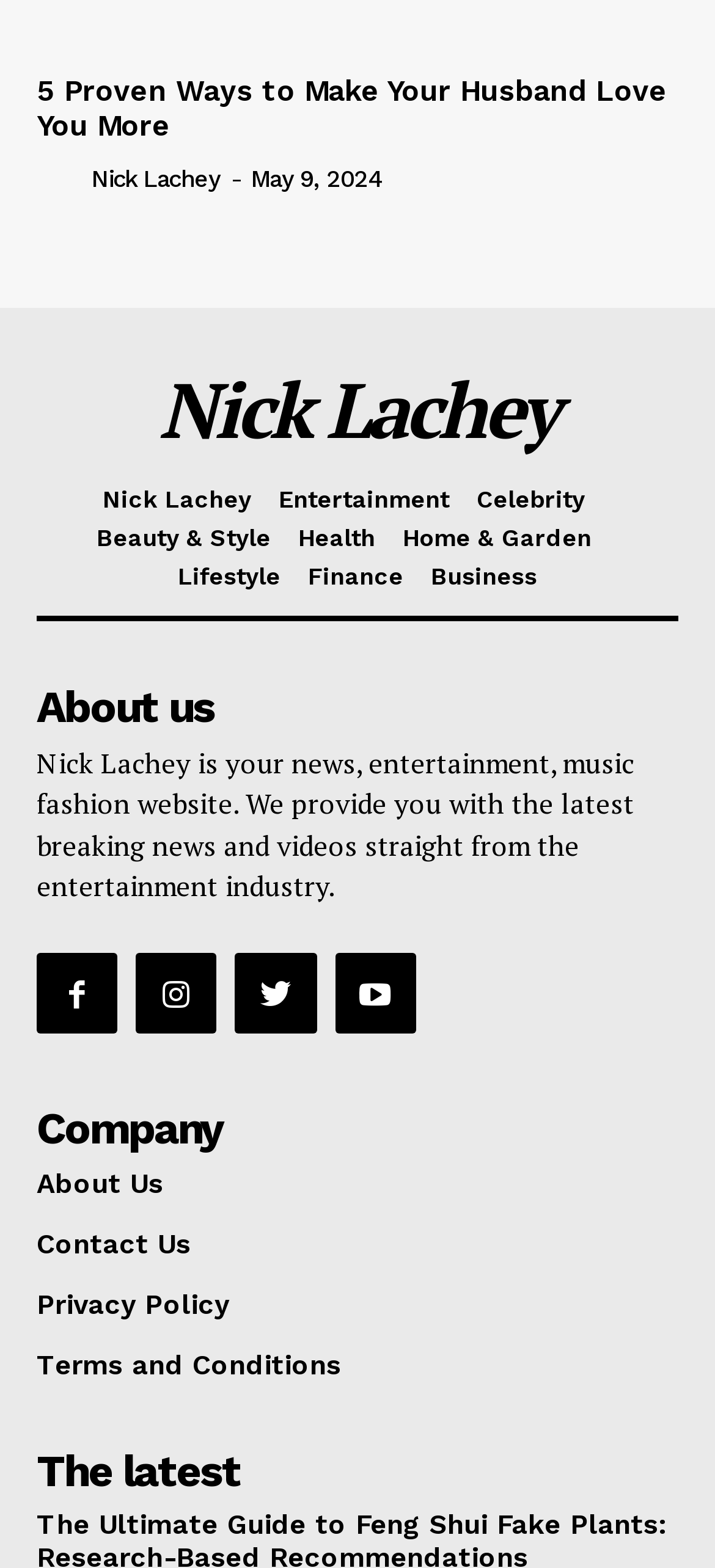Predict the bounding box coordinates for the UI element described as: "Terms and Conditions". The coordinates should be four float numbers between 0 and 1, presented as [left, top, right, bottom].

[0.051, 0.86, 0.949, 0.881]